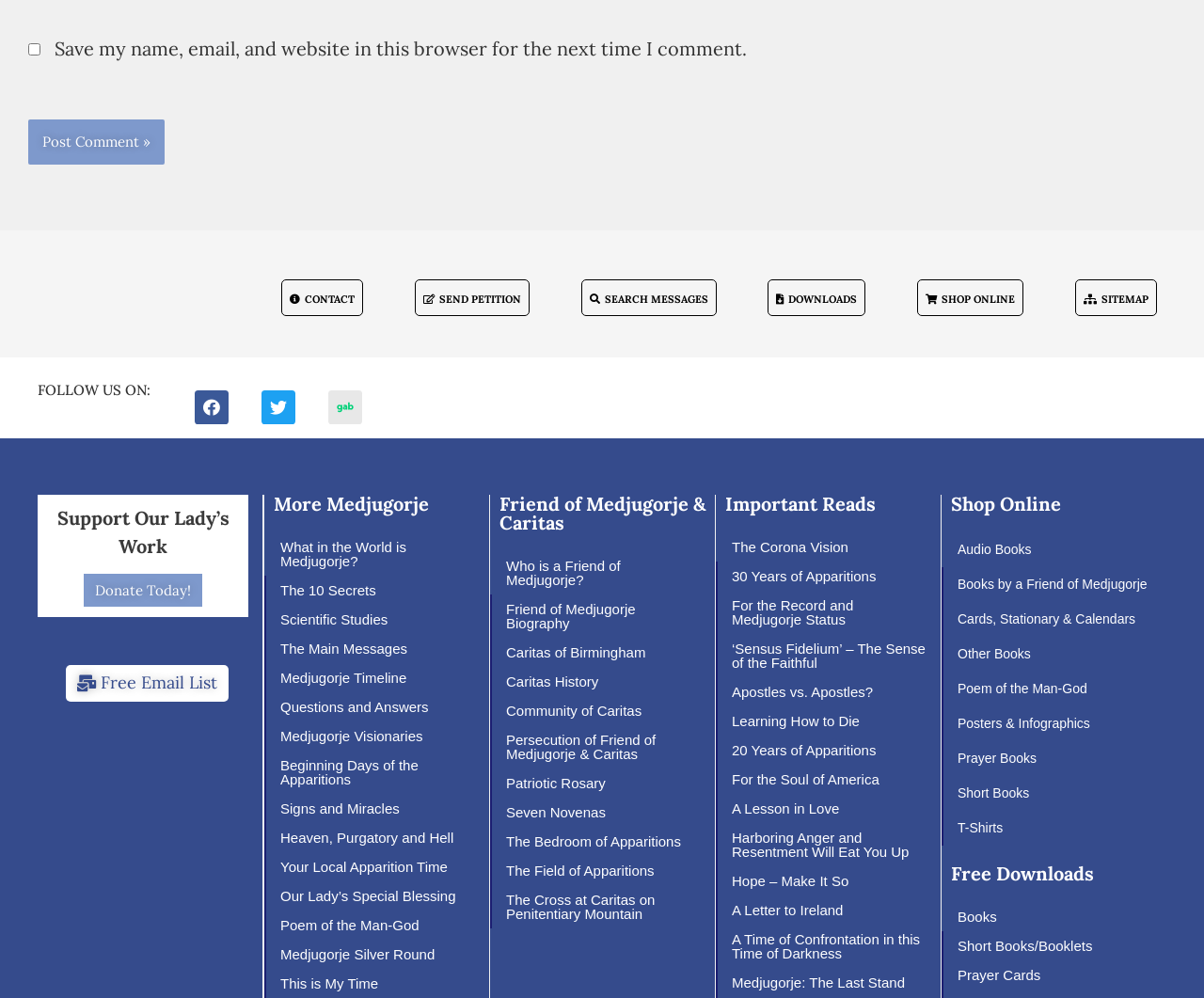Use a single word or phrase to answer this question: 
What is the main topic of the webpage?

Medjugorje